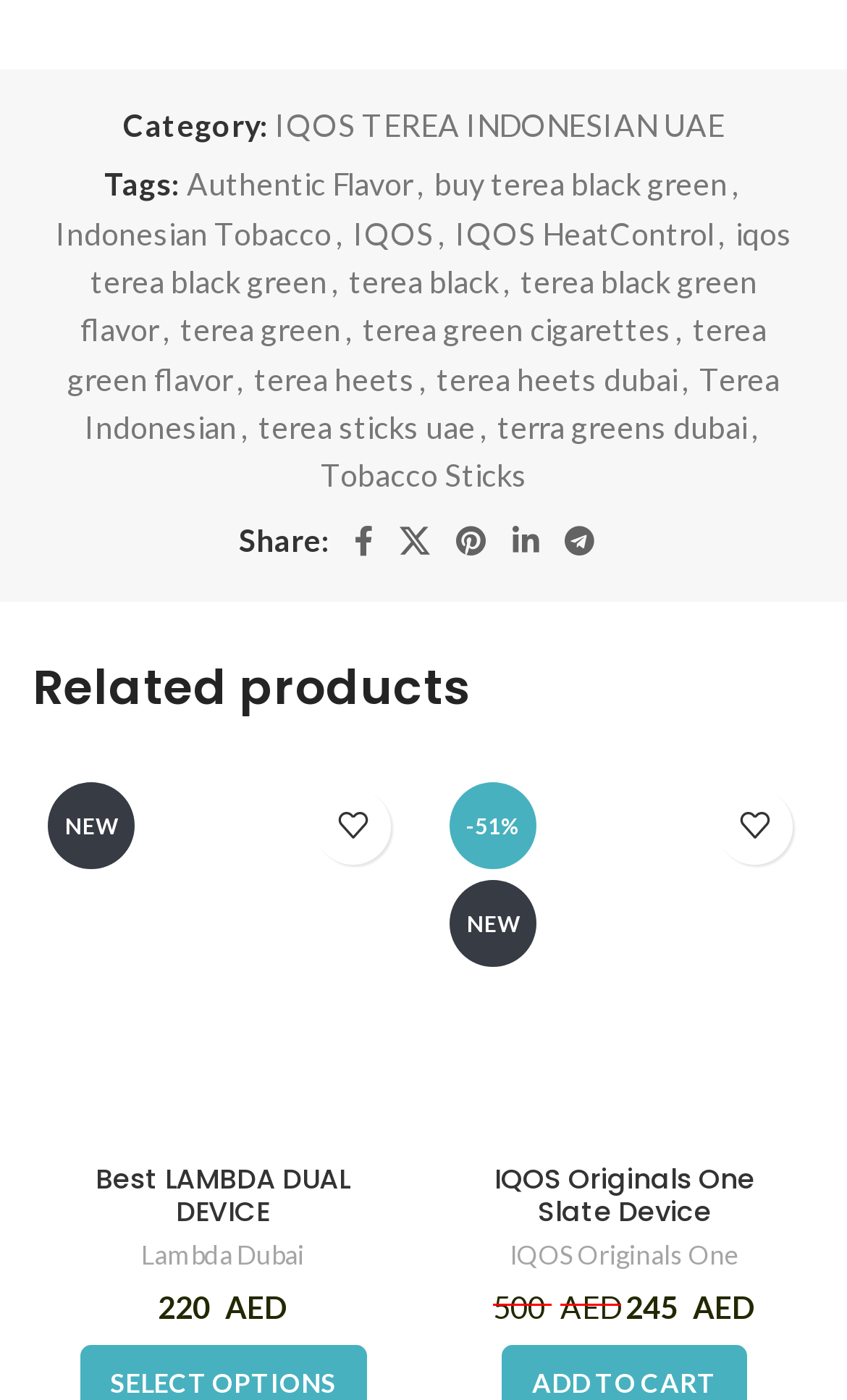Find the bounding box coordinates for the area that must be clicked to perform this action: "Click on the 'IQOS TEREA INDONESIAN UAE' link".

[0.324, 0.076, 0.855, 0.102]